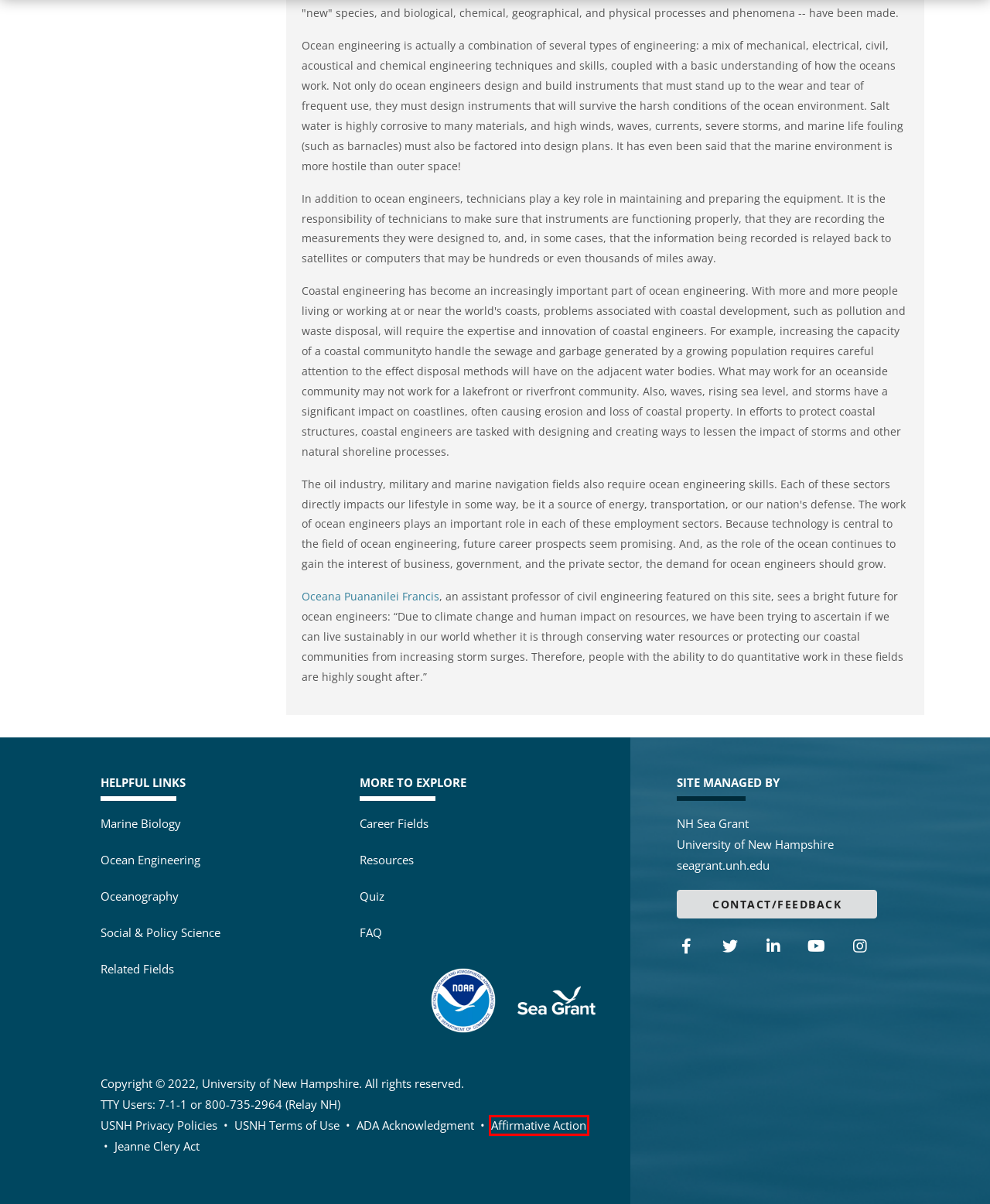You are presented with a screenshot of a webpage with a red bounding box. Select the webpage description that most closely matches the new webpage after clicking the element inside the red bounding box. The options are:
A. Terms of Use | University System of New Hampshire
B. Oceana Puananilei Francis | Marine Careers
C. Joseph H. Comer III | Marine Careers
D. New Hampshire Sea Grant | University of New Hampshire
E. UNH Affirmative Action and Equity Statement | Civil Rights & Equity Office
F. Americans with Disabilities Act | University of New Hampshire
G. Department Statistics | Police Department
H. E. Privacy Policy | University System of New Hampshire

E